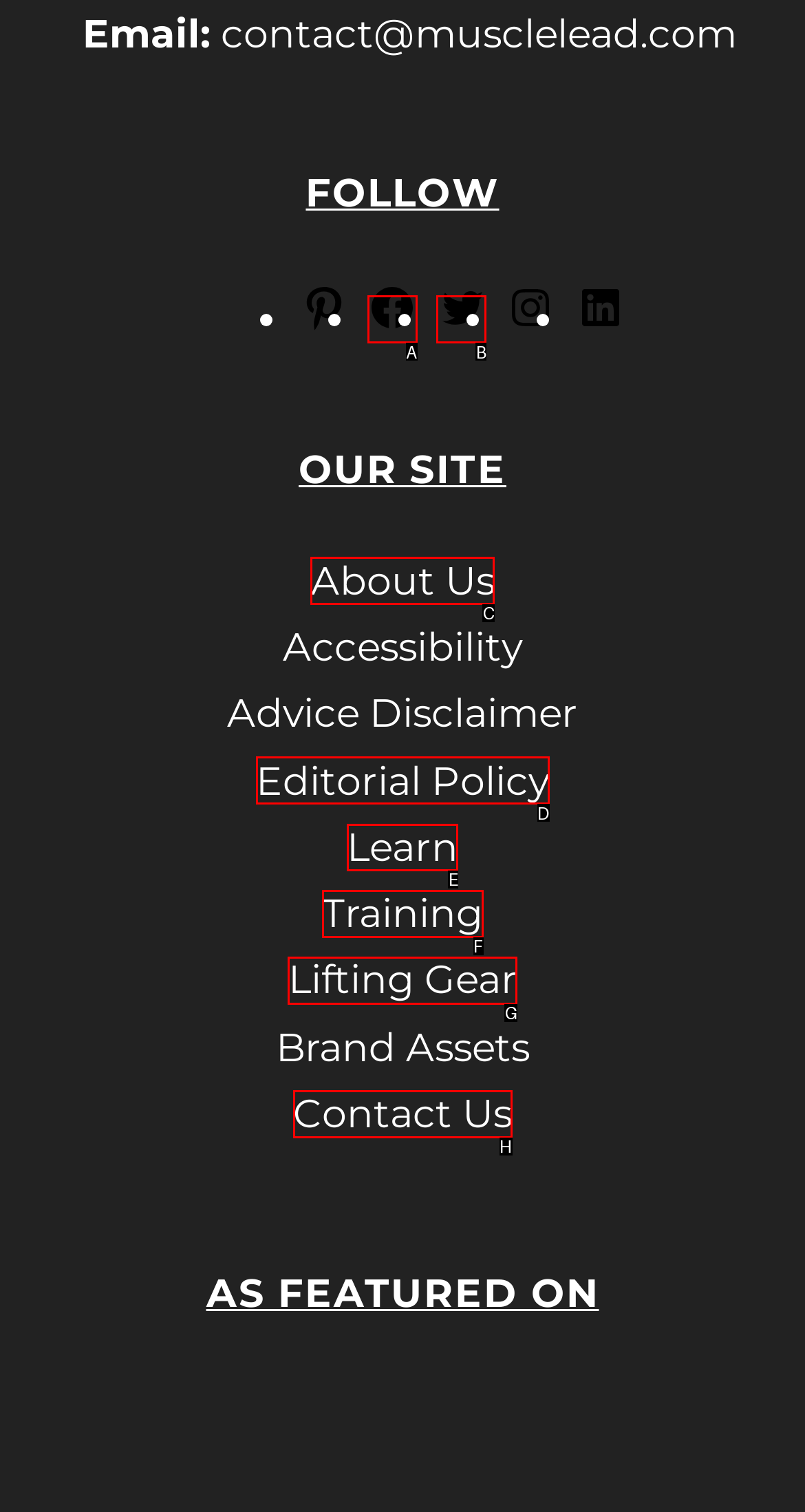Find the correct option to complete this instruction: learn more about the site. Reply with the corresponding letter.

E